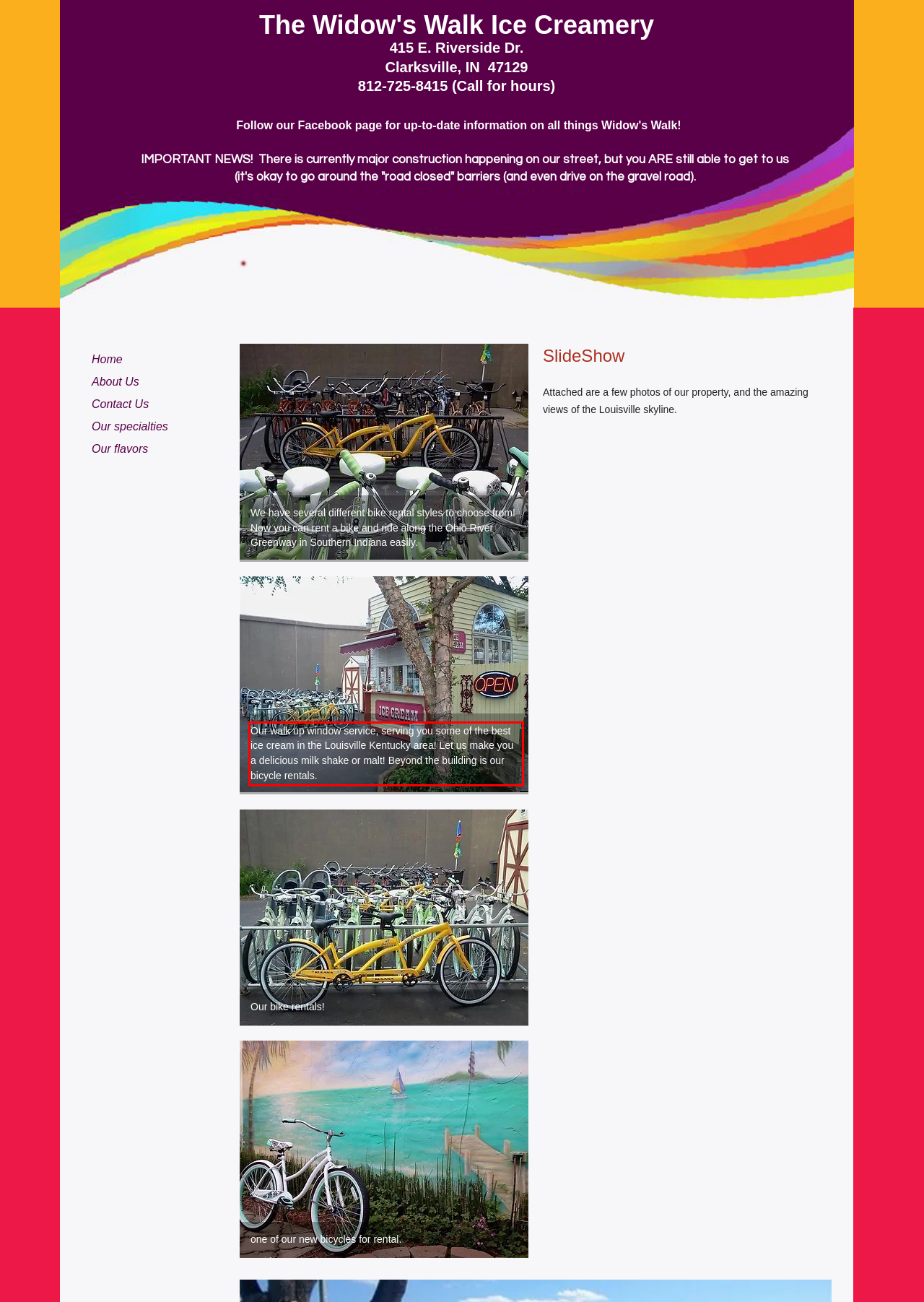Inspect the webpage screenshot that has a red bounding box and use OCR technology to read and display the text inside the red bounding box.

Our walk up window service, serving you some of the best ice cream in the Louisville Kentucky area! Let us make you a delicious milk shake or malt! Beyond the building is our bicycle rentals.